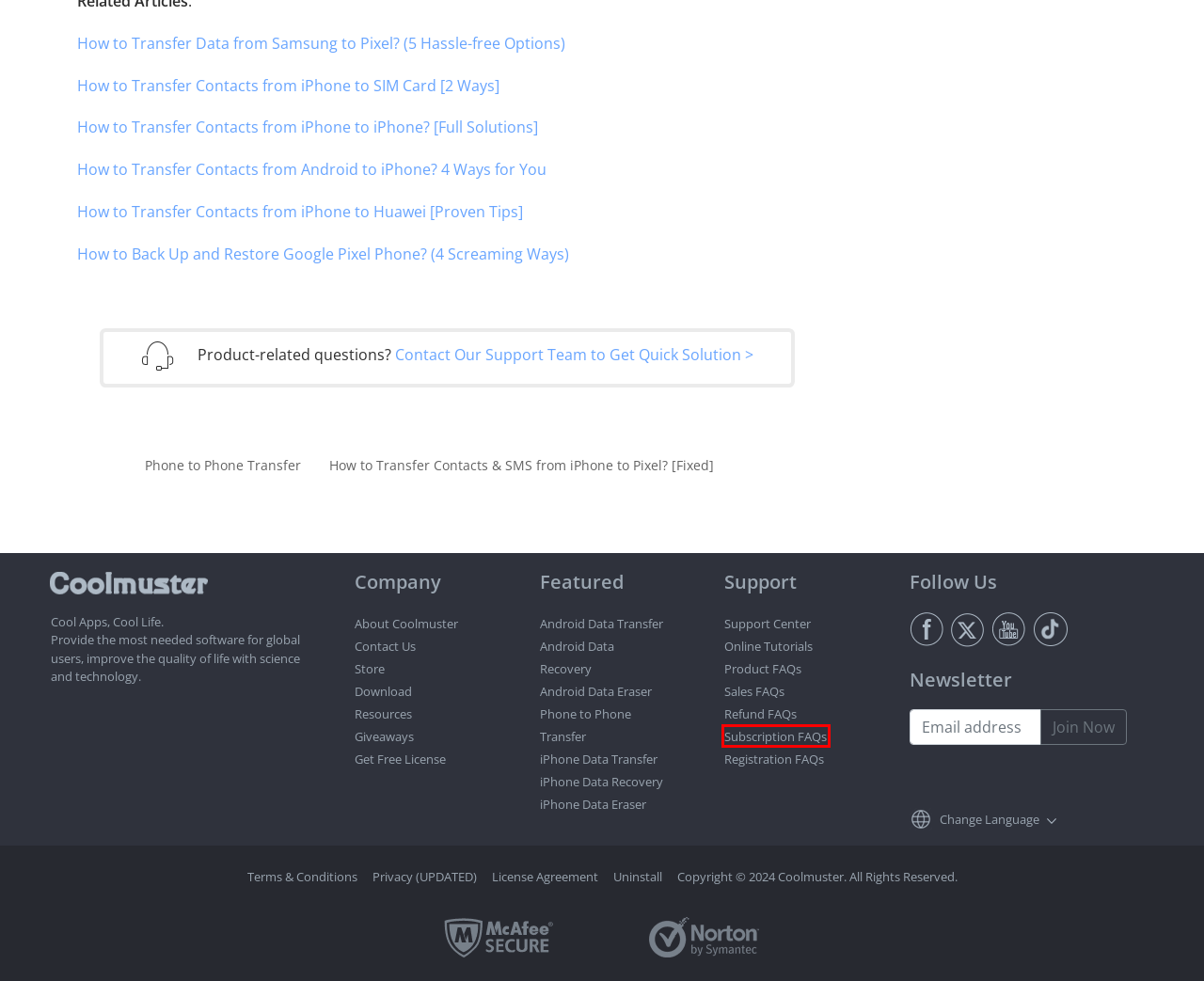You have a screenshot of a webpage with a red bounding box highlighting a UI element. Your task is to select the best webpage description that corresponds to the new webpage after clicking the element. Here are the descriptions:
A. Sales FAQs of Coolmuster Products: Answer What You Wonder
B. Coolmuster iPhone Data Recovery: Topnotch iOS Data Recovery Software
C. Write A Review to Win Free Coolmuster License Code
D. [OFFICIAL] Coolmuster Download Center
E. Subscription FAQs: What Is 1 Year Subscription?
F. Coolmuster Android Eraser: Permanently Erase Android Data
G. How to Transfer Contacts from iPhone to Huawei [4 Ways]
H. About Coolmuster - Get More Information about Coolmuster

E